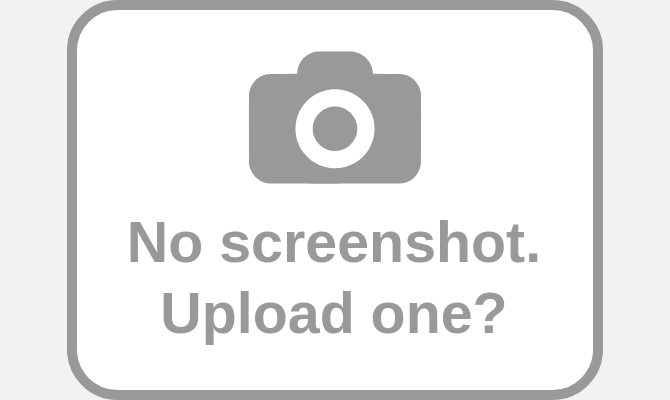Paint a vivid picture with your words by describing the image in detail.

This image displays a prompt inviting users to upload a screenshot. The design features a simple, gray button with an icon of a camera at the center, emphasizing the action of uploading. Below the icon, the text reads "No screenshot. Upload one?" in a bold, gray font. The image is framed with a light gray border, giving it a clean and straightforward visual appeal. This prompt is likely part of a user interface for a website or application focused on sharing or managing screenshots, encouraging users to contribute their own images.